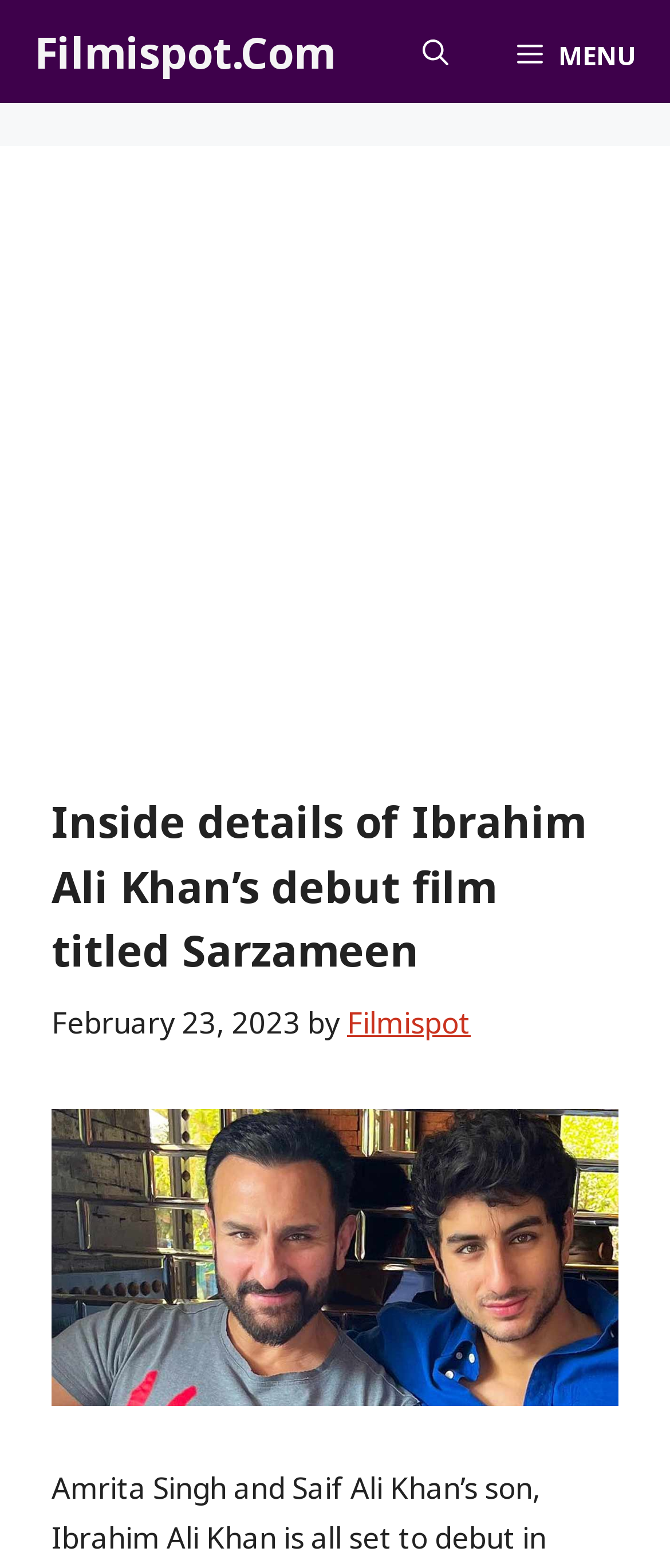What is the name of Ibrahim Ali Khan's debut film?
Please answer using one word or phrase, based on the screenshot.

Sarzameen